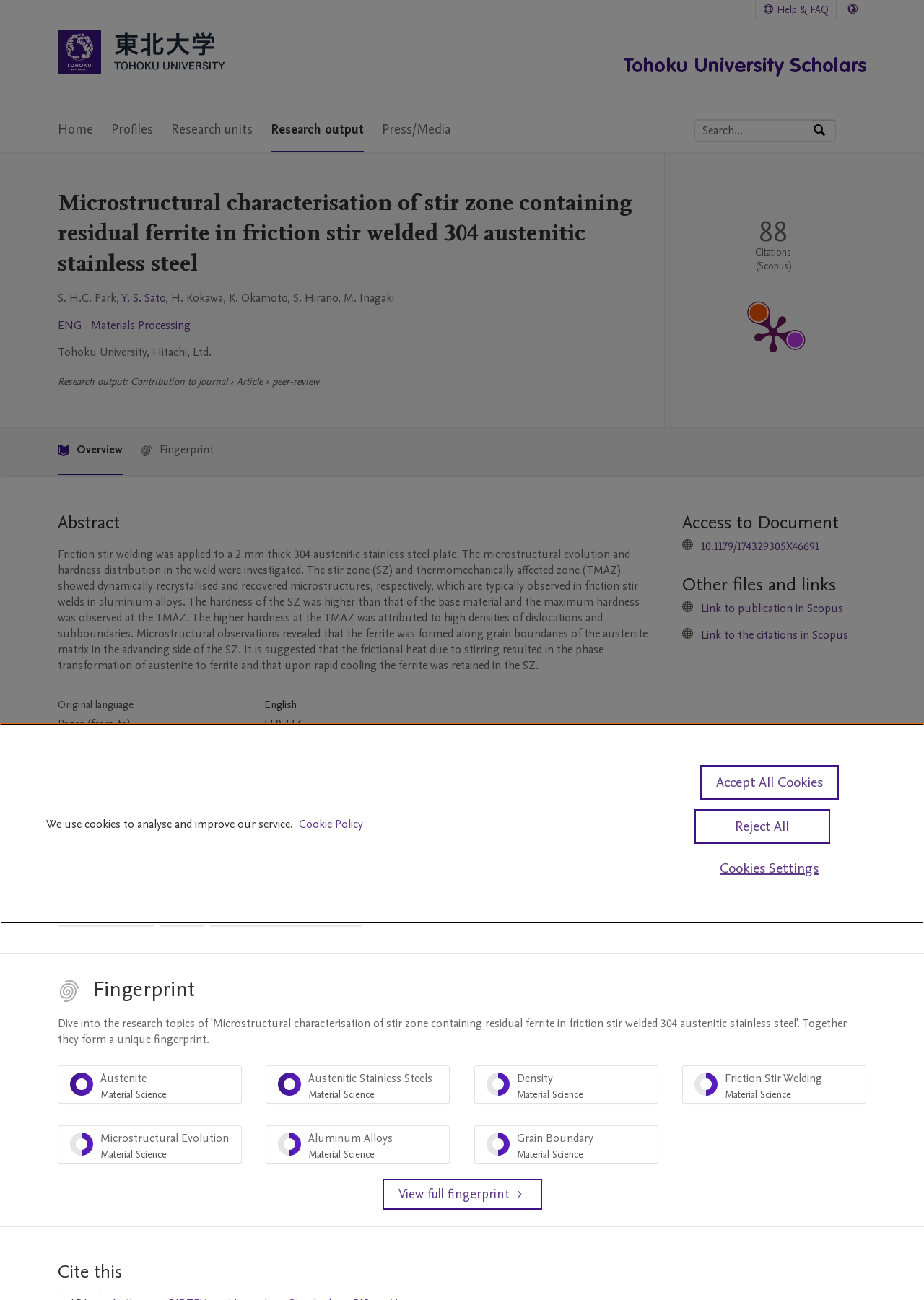Write an elaborate caption that captures the essence of the webpage.

This webpage is about a research article titled "Microstructural characterisation of stir zone containing residual ferrite in friction stir welded 304 austenitic stainless steel" from Tohoku University. 

At the top of the page, there is a logo of Tohoku University, followed by a navigation menu with links to "Home", "Profiles", "Research units", "Research output", and "Press/Media". On the right side of the navigation menu, there are links to "Help & FAQ" and a language selection button. 

Below the navigation menu, there is a search bar with a placeholder text "Search by expertise, name or affiliation" and a search button. 

The main content of the page is divided into several sections. The first section displays the title of the article, followed by the authors' names, and then the affiliations of the authors. 

The next section shows the research output information, including the type of research output, the contribution to a journal, and the peer-review status. There is also a publication metrics section that displays the number of citations and a link to the PlumX Metrics Detail Page.

The abstract of the article is presented in a separate section, which describes the microstructural evolution and hardness distribution in the weld of a 304 austenitic stainless steel plate using friction stir welding.

Below the abstract, there is a table that displays the article's details, including the original language, pages, number of pages, journal, volume, issue number, and publication status.

The keywords related to the article are listed in a separate section, including "304 austenitic stainless steel plate", "Ferrite", "Friction stir welding", "Hardness distribution", "Microstructural evolution", "Phase transformation", "Stir zone", and "Thermomechanically affected zone".

The page also provides access to the document, including a link to the publication and other files and links, such as links to the publication in Scopus and the citations in Scopus. Finally, there is a fingerprint section that displays the article's fingerprint information.